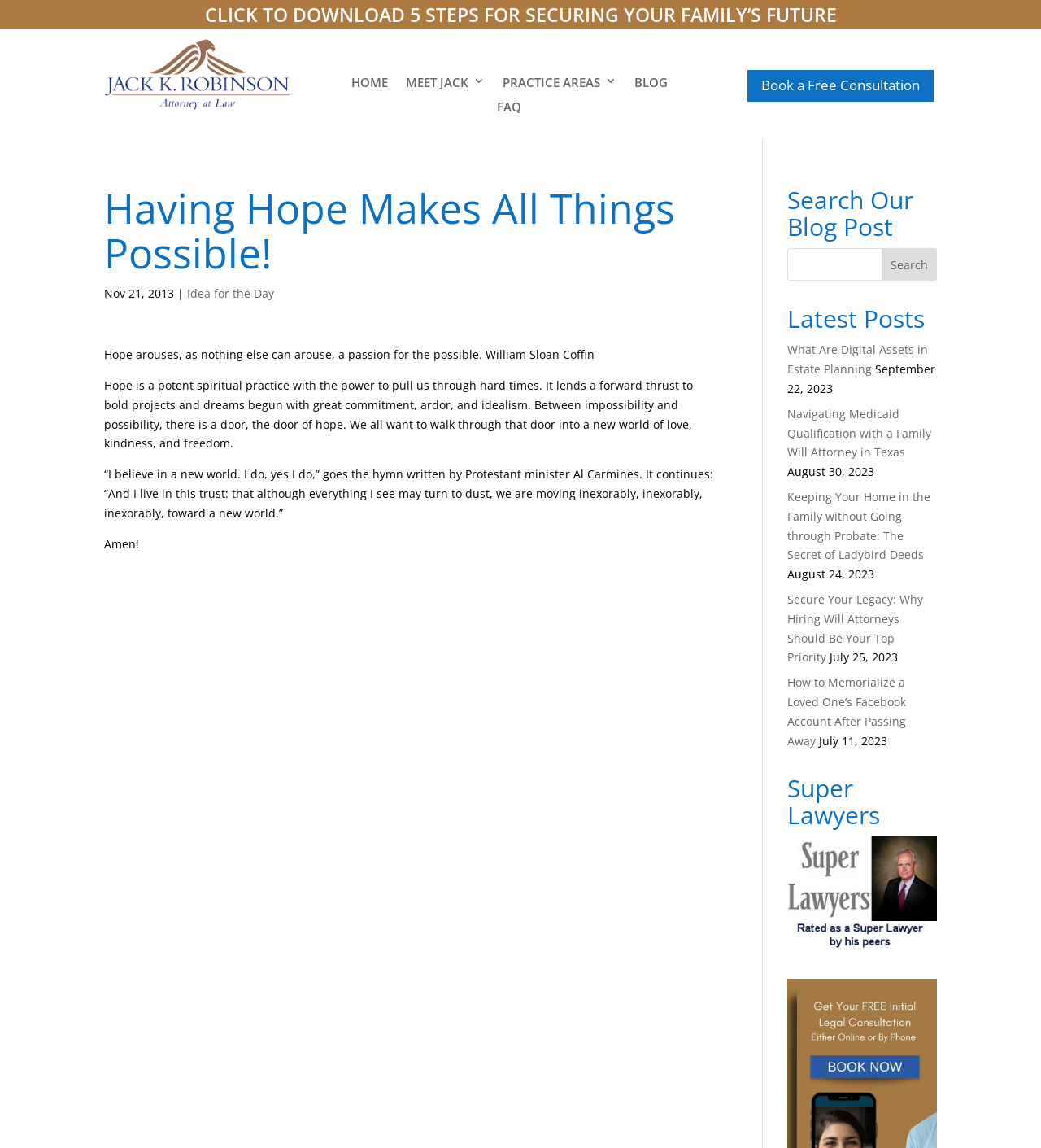Please provide the bounding box coordinate of the region that matches the element description: Meet Jack. Coordinates should be in the format (top-left x, top-left y, bottom-right x, bottom-right y) and all values should be between 0 and 1.

[0.39, 0.067, 0.466, 0.082]